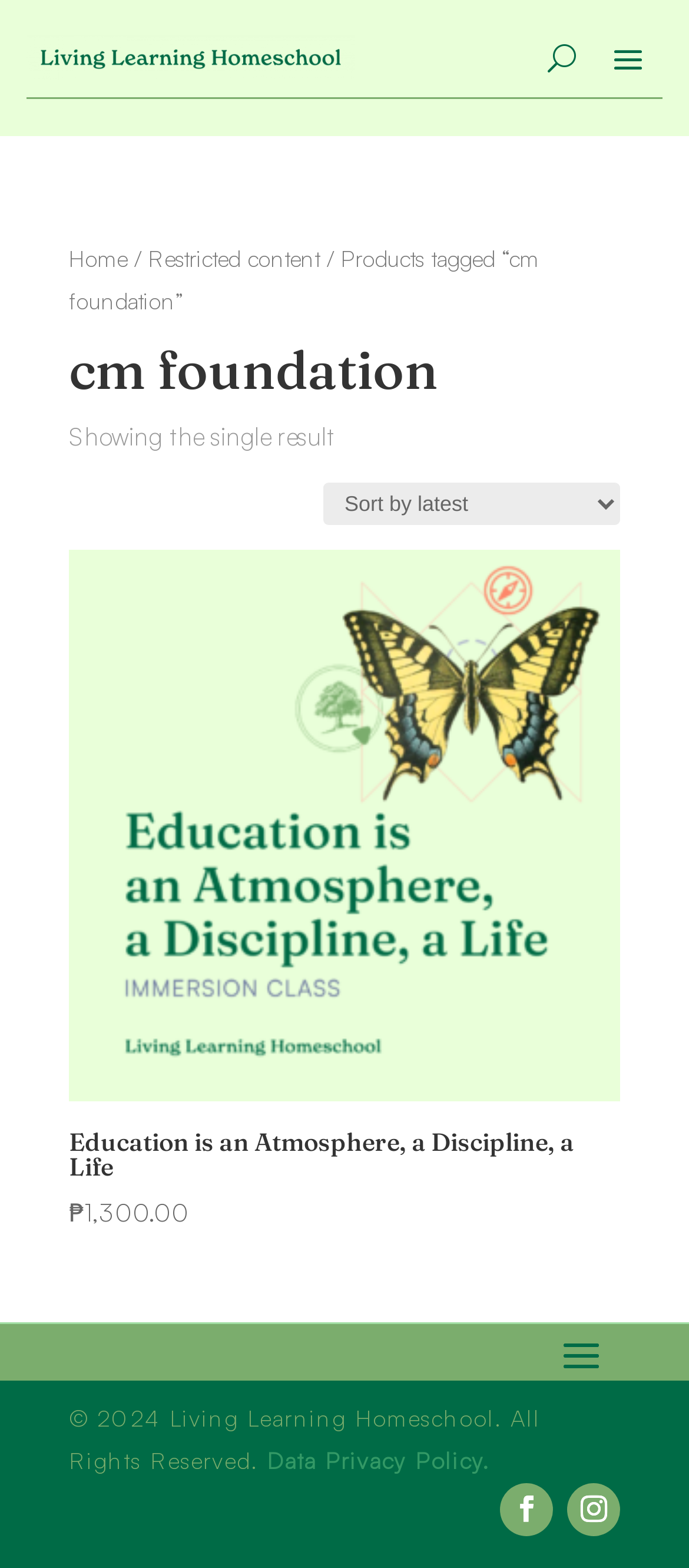What is the breadcrumb navigation showing?
Provide a well-explained and detailed answer to the question.

I reconstructed the breadcrumb navigation by looking at the link and StaticText elements within the navigation element, which shows the hierarchy of pages.